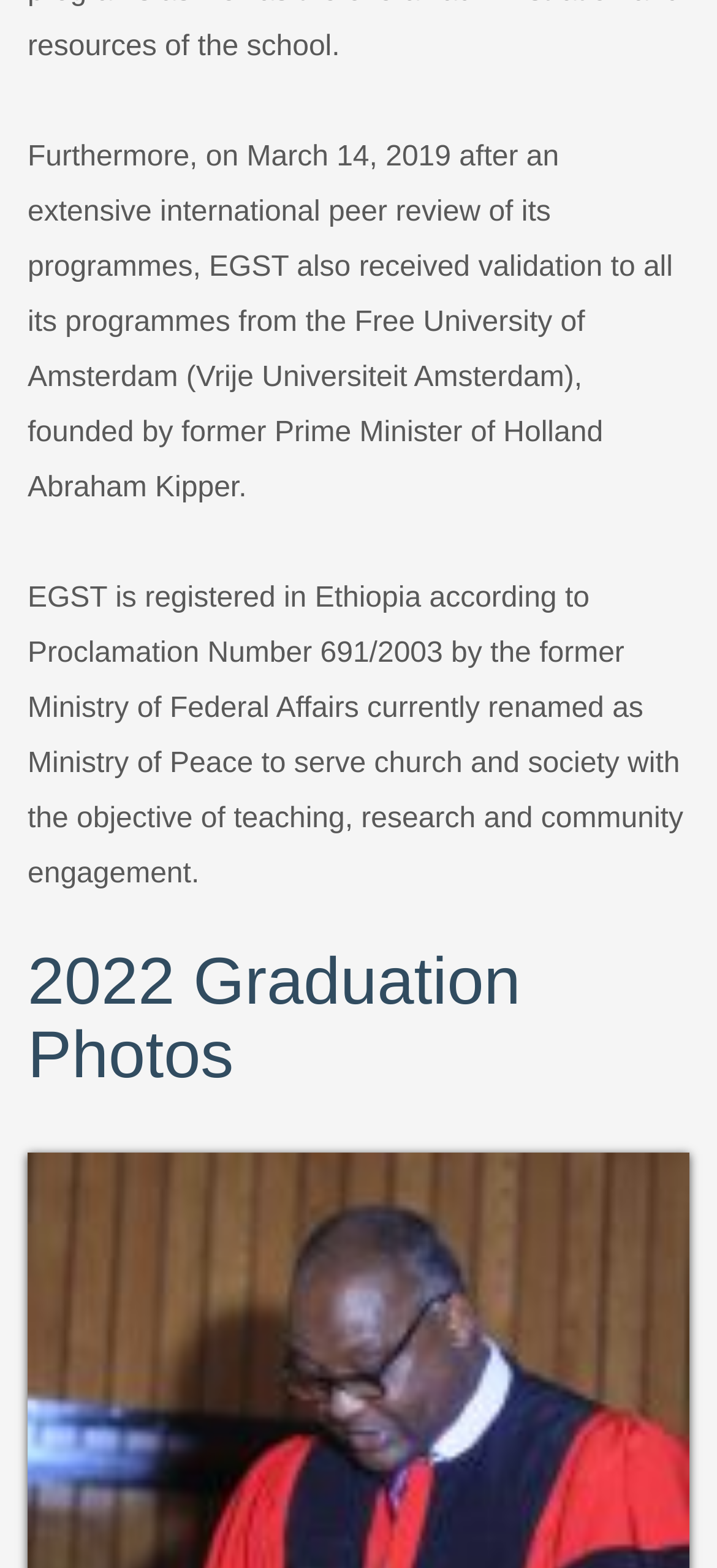Determine the bounding box coordinates for the element that should be clicked to follow this instruction: "go to page 1". The coordinates should be given as four float numbers between 0 and 1, in the format [left, top, right, bottom].

[0.205, 0.923, 0.262, 0.949]